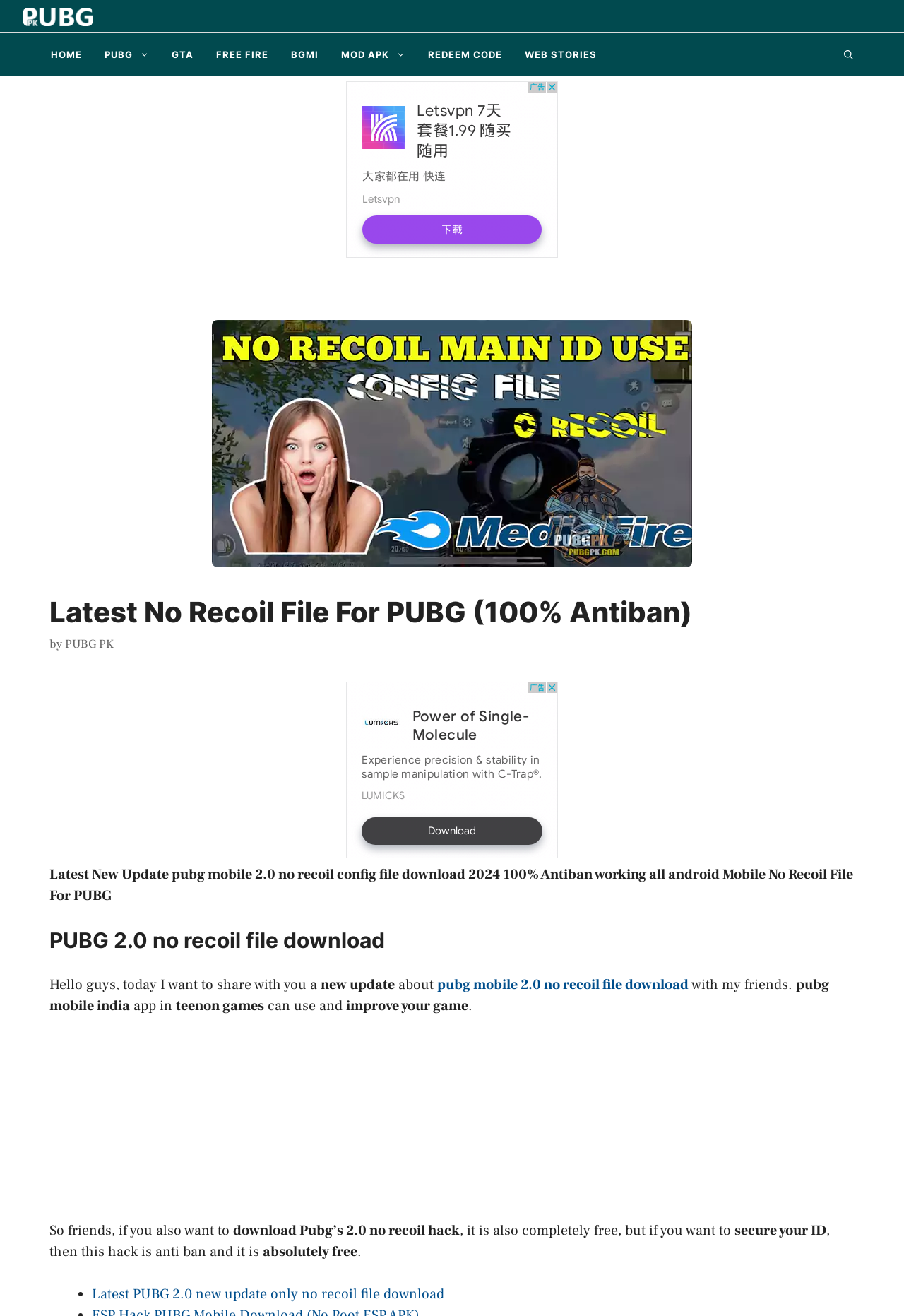Please locate the UI element described by "aria-label="Advertisement" title="3rd party ad content"" and provide its bounding box coordinates.

[0.383, 0.789, 0.617, 0.923]